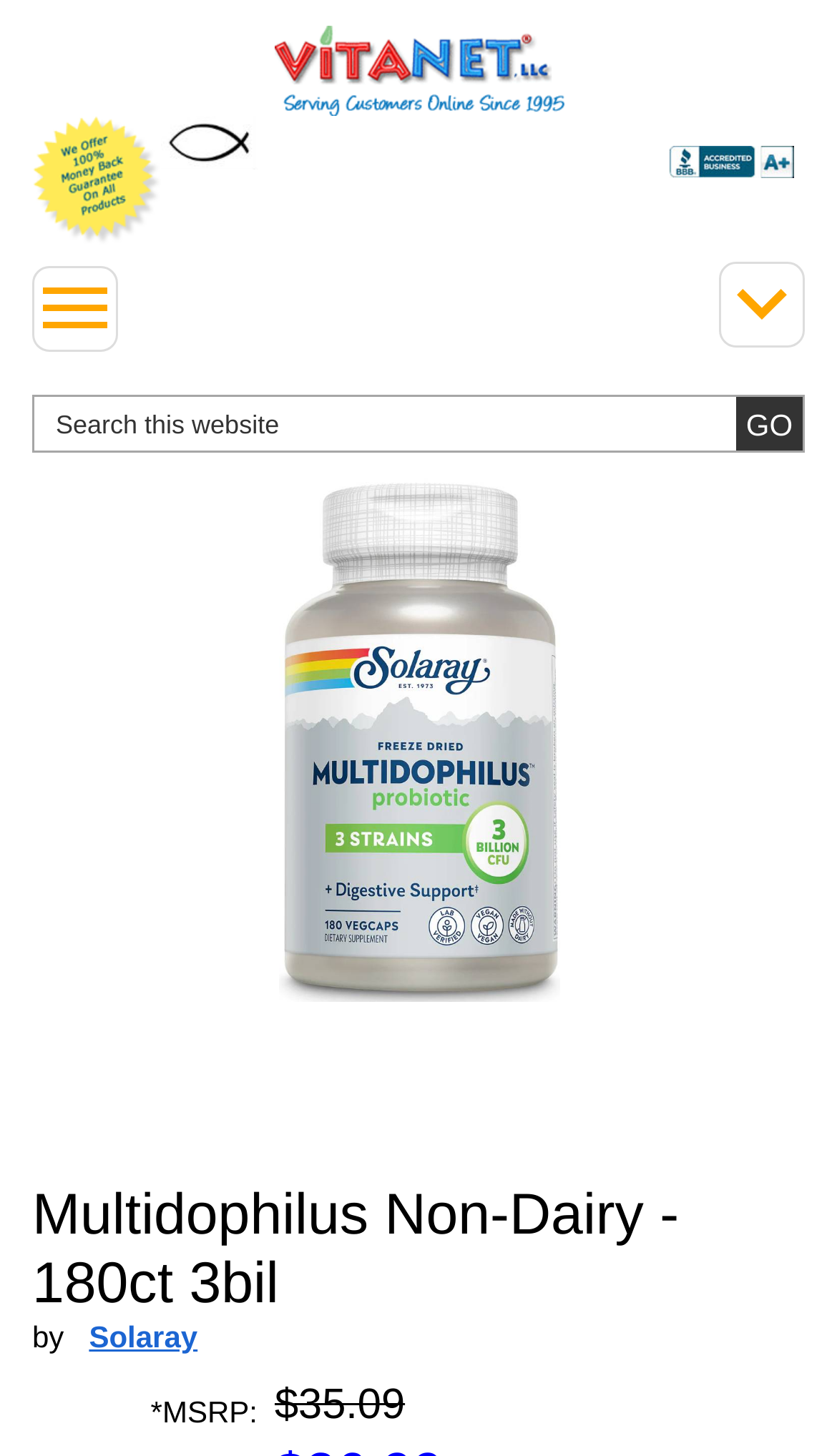What is the product name being displayed?
Using the visual information, respond with a single word or phrase.

Multidophilus Non-Dairy 180ct 3bil